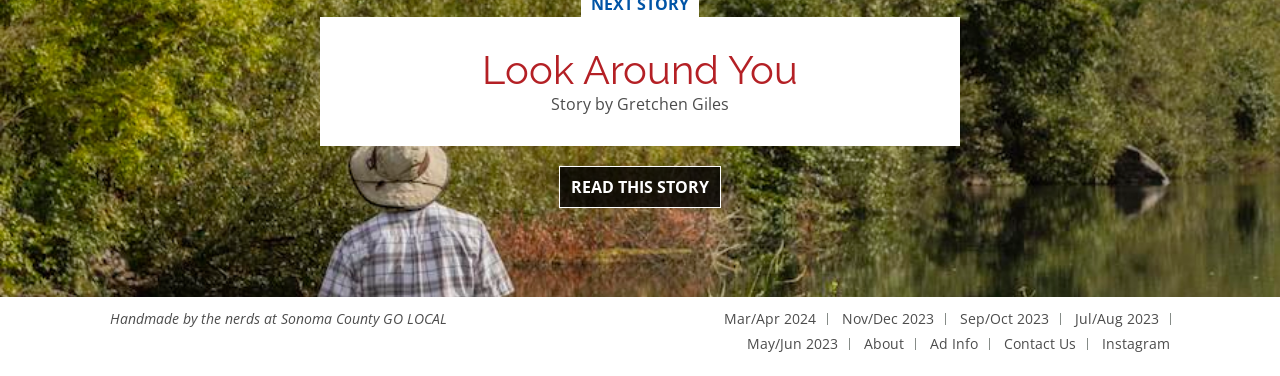Determine the bounding box coordinates of the clickable element to achieve the following action: 'Read the story'. Provide the coordinates as four float values between 0 and 1, formatted as [left, top, right, bottom].

[0.437, 0.441, 0.563, 0.553]